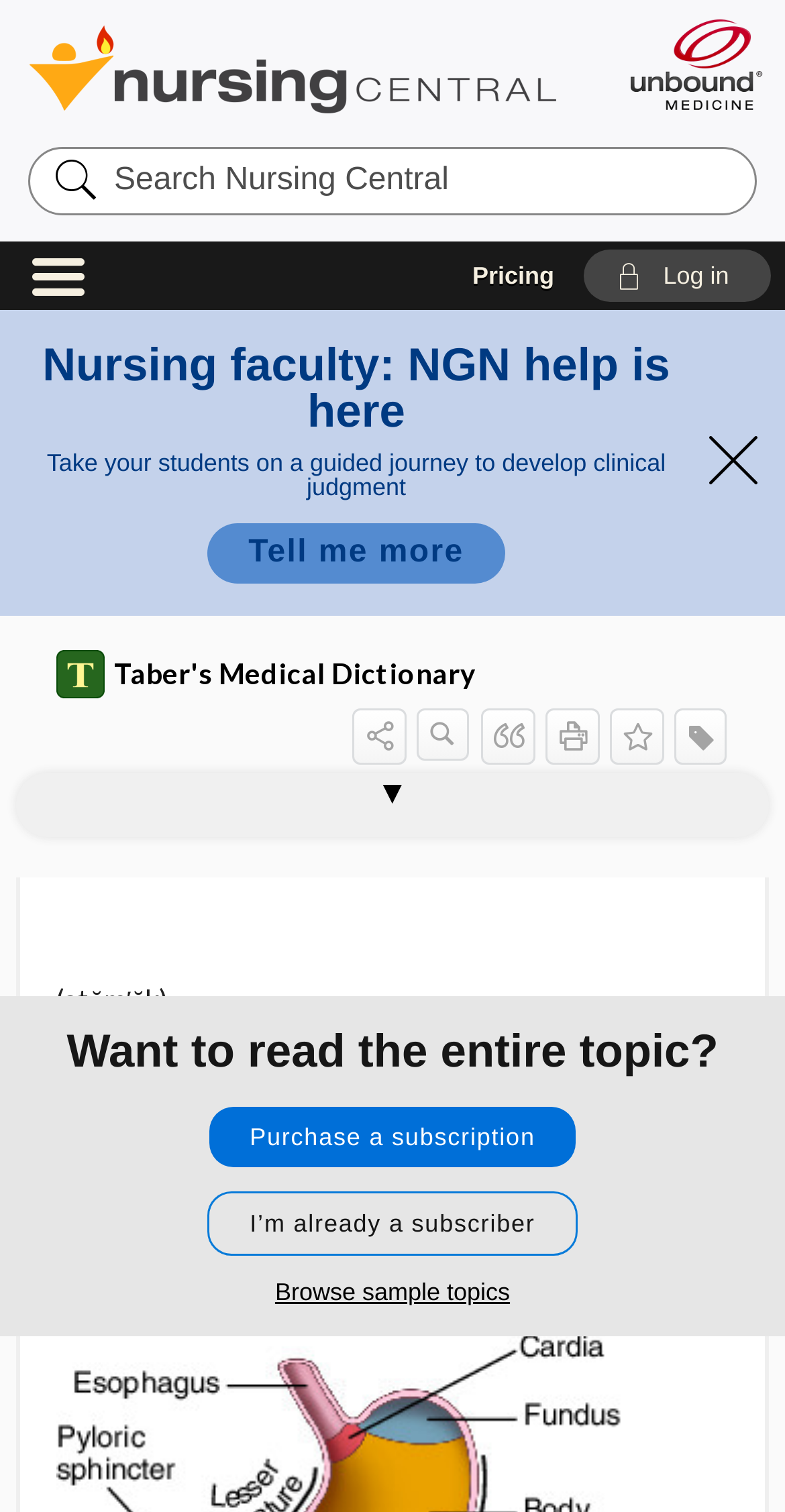Determine the bounding box coordinates of the element that should be clicked to execute the following command: "Search for a medical term".

[0.035, 0.097, 0.965, 0.142]